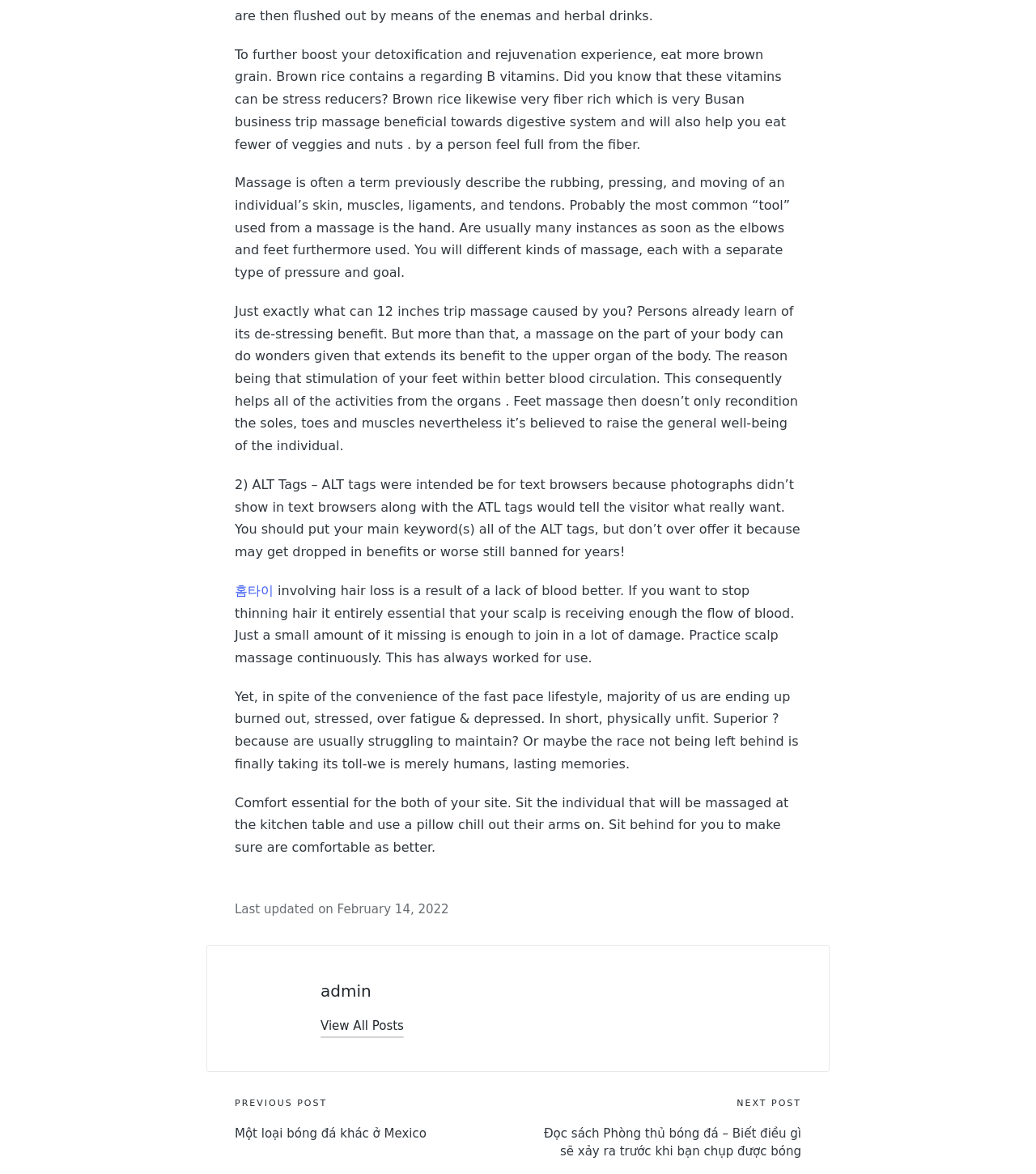Provide the bounding box coordinates of the HTML element this sentence describes: "홈타이". The bounding box coordinates consist of four float numbers between 0 and 1, i.e., [left, top, right, bottom].

[0.227, 0.496, 0.264, 0.51]